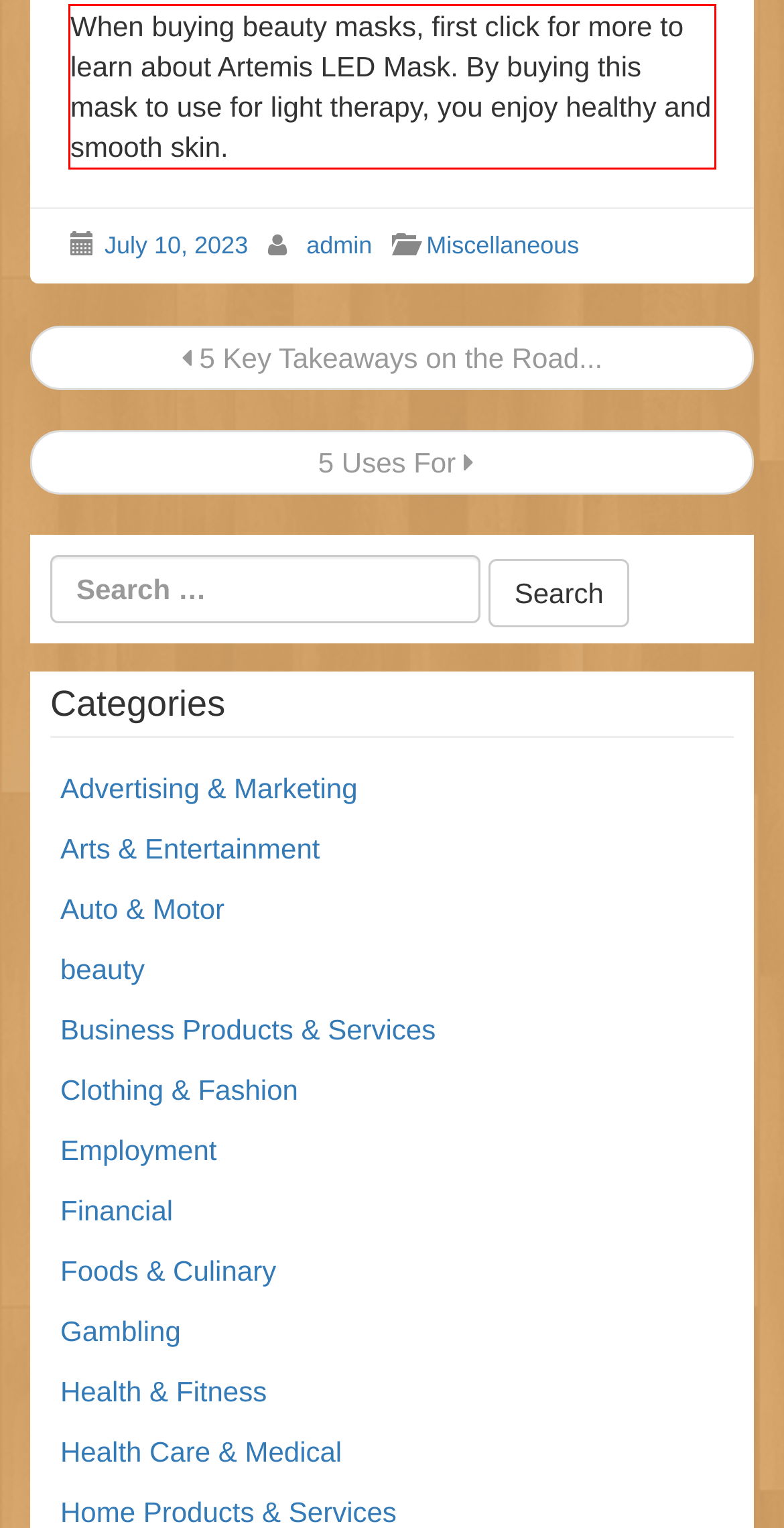Using the provided screenshot of a webpage, recognize the text inside the red rectangle bounding box by performing OCR.

When buying beauty masks, first click for more to learn about Artemis LED Mask. By buying this mask to use for light therapy, you enjoy healthy and smooth skin.